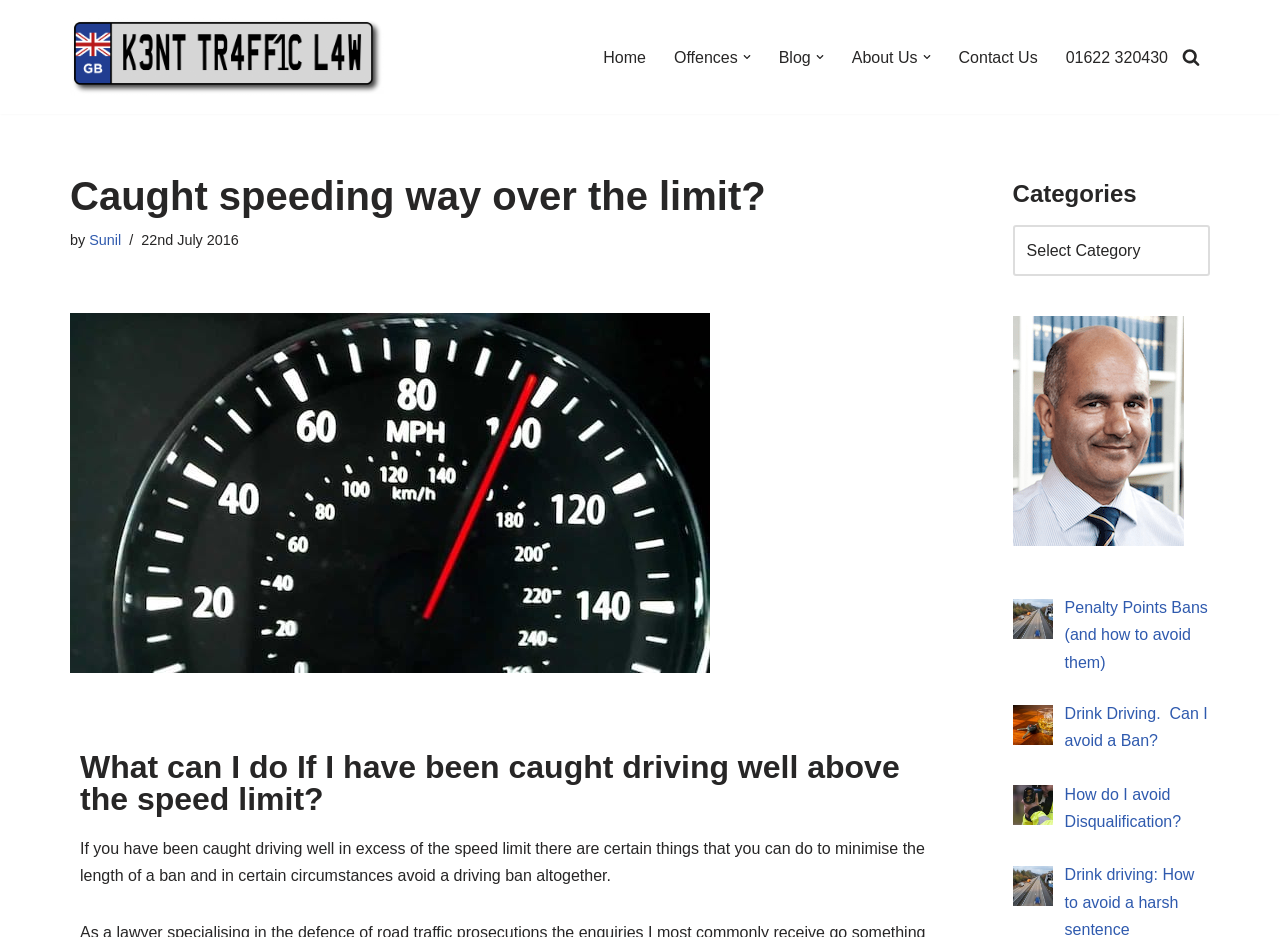Using the description "Blog", predict the bounding box of the relevant HTML element.

[0.608, 0.047, 0.633, 0.075]